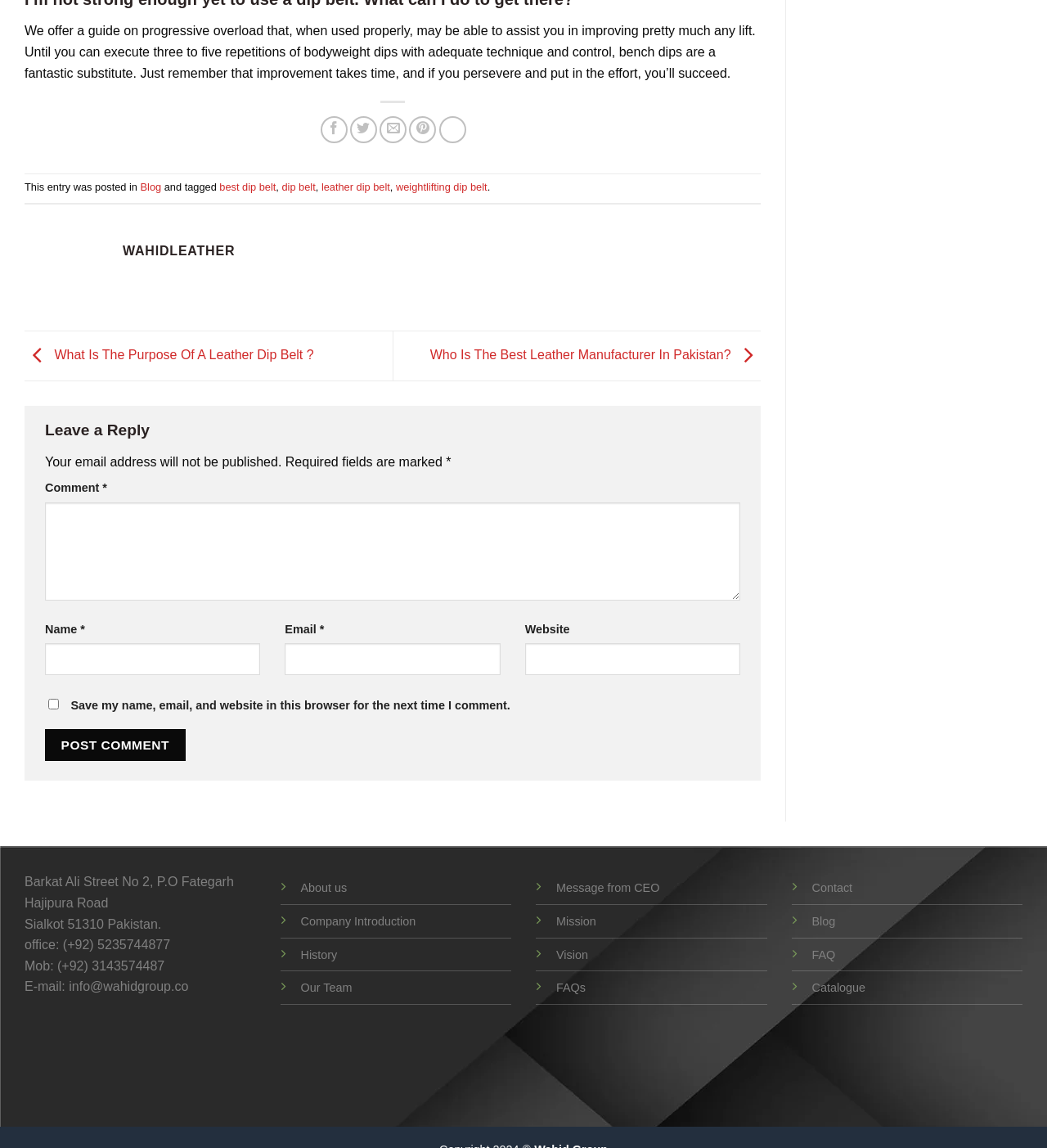Show the bounding box coordinates of the element that should be clicked to complete the task: "Post a comment".

[0.043, 0.635, 0.177, 0.663]